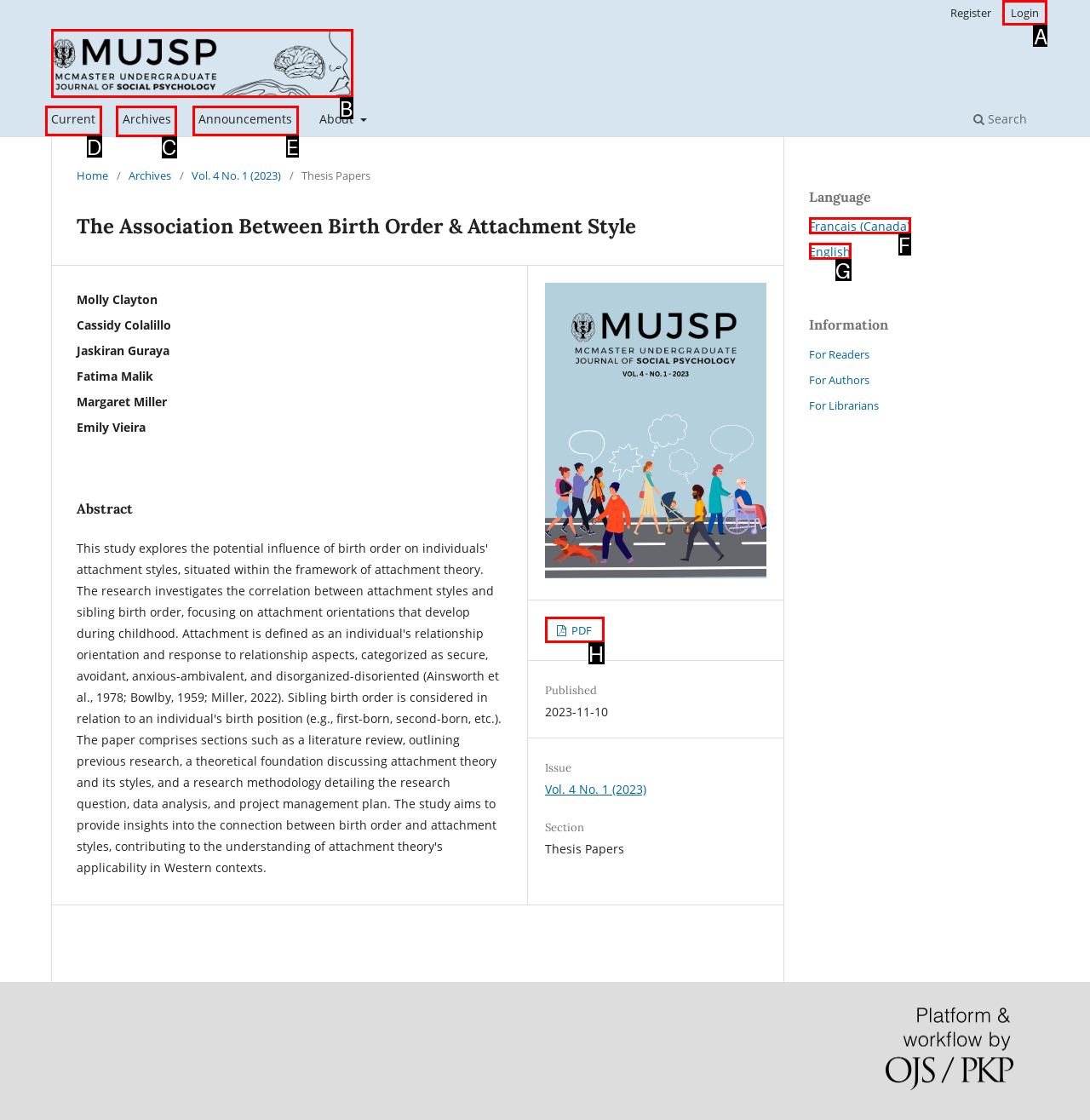Identify the correct UI element to click for this instruction: go to archives
Respond with the appropriate option's letter from the provided choices directly.

C